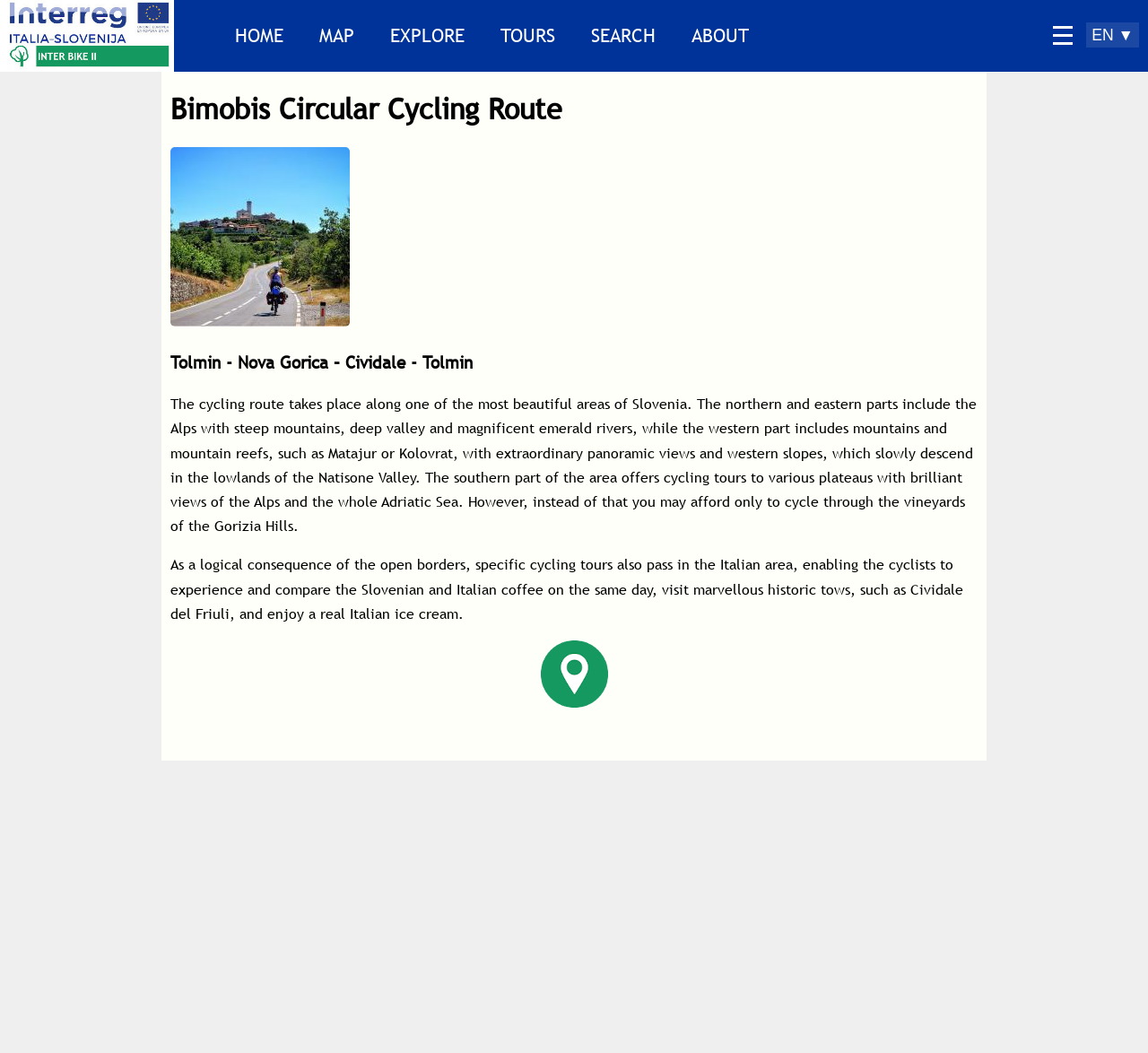Identify the bounding box coordinates of the area that should be clicked in order to complete the given instruction: "Click the Bimobis kolesarski krog link". The bounding box coordinates should be four float numbers between 0 and 1, i.e., [left, top, right, bottom].

[0.148, 0.298, 0.305, 0.314]